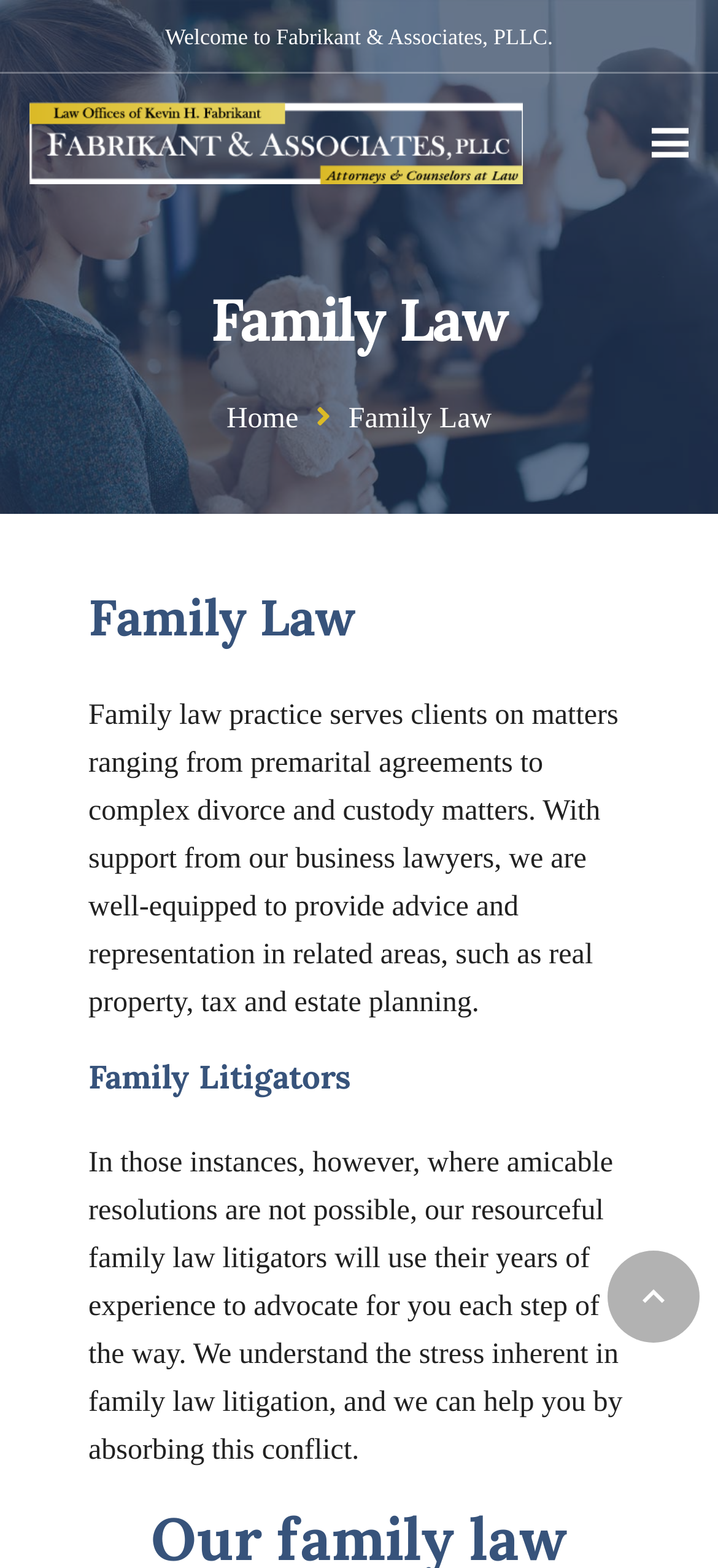What areas of law does the firm practice?
Using the image, give a concise answer in the form of a single word or short phrase.

Family Law